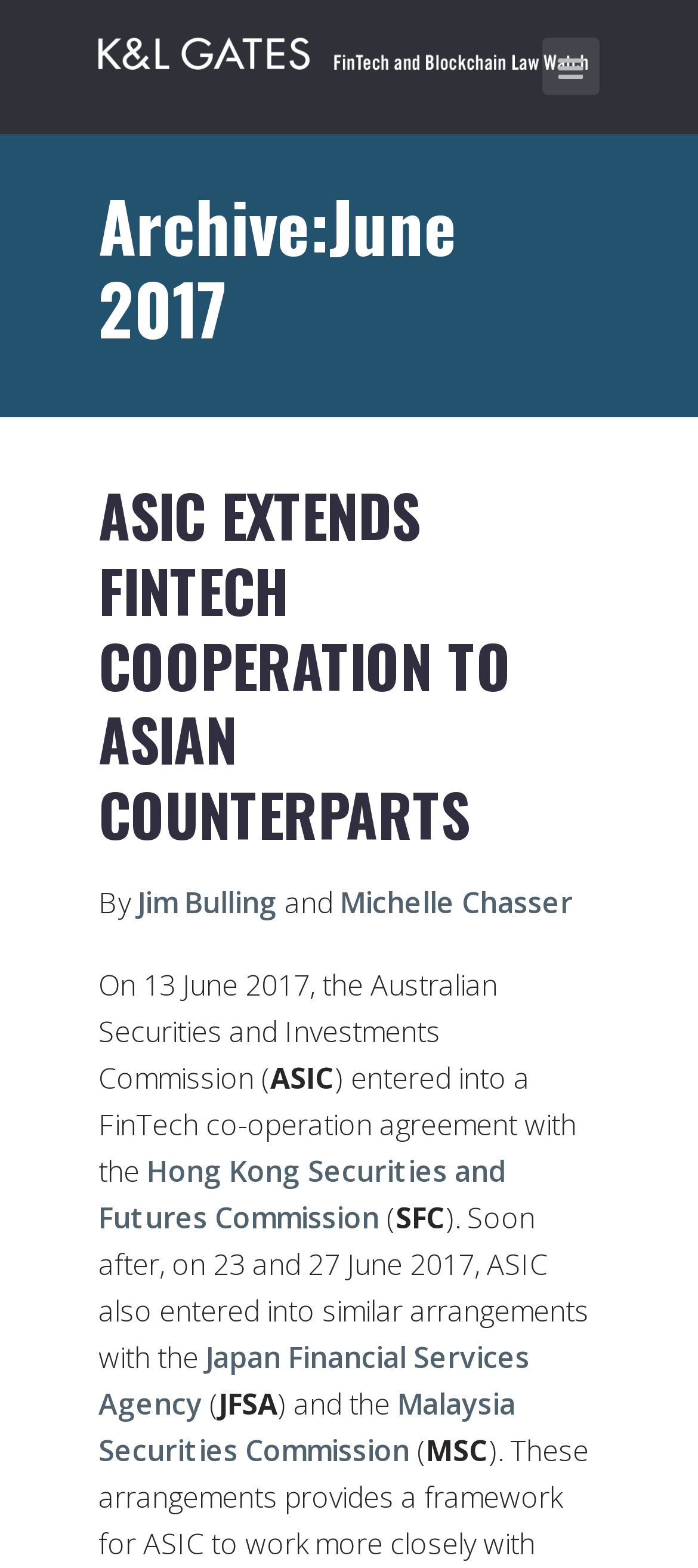Analyze the image and deliver a detailed answer to the question: Who wrote the article about ASIC?

The authors of the article are mentioned in the text as 'By Jim Bulling and Michelle Chasser', indicating that they are the writers of the article about ASIC.